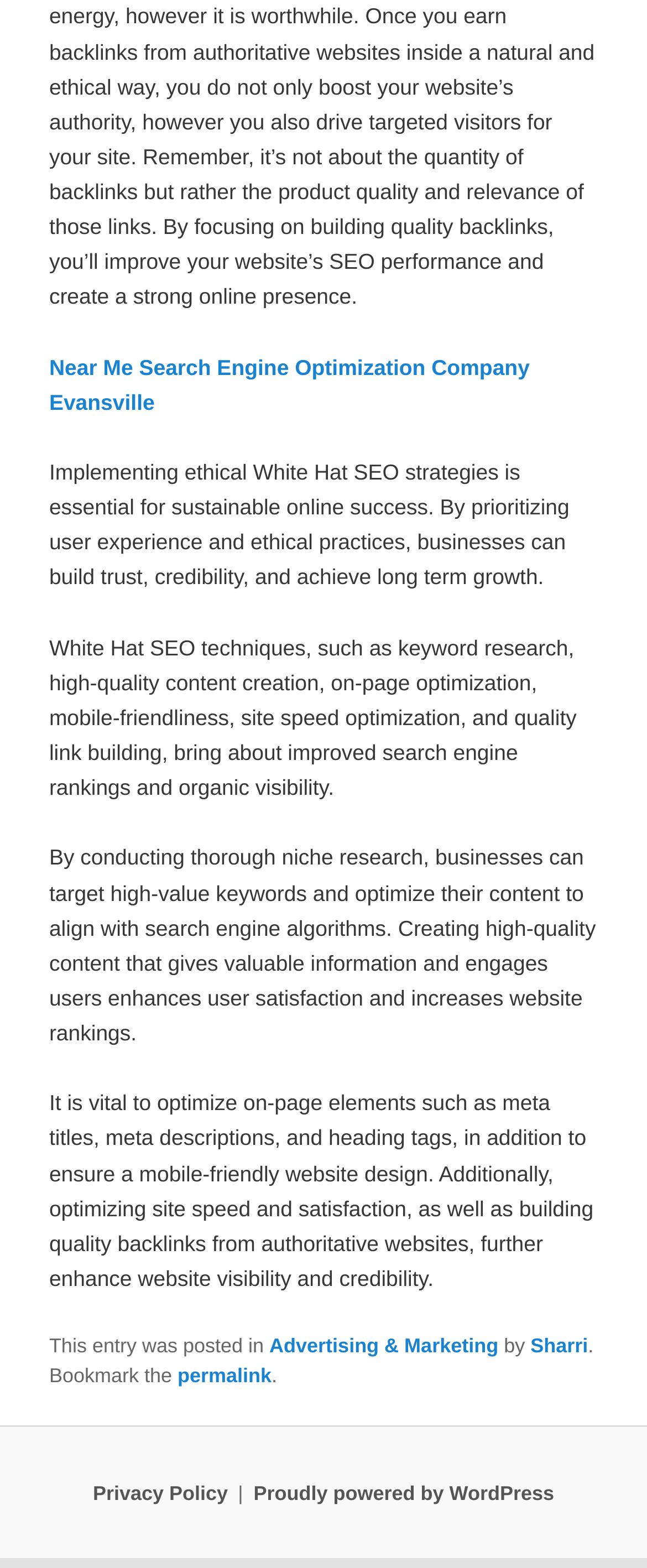Using the information shown in the image, answer the question with as much detail as possible: What is the purpose of conducting niche research?

The webpage states that by conducting thorough niche research, businesses can target high-value keywords and optimize their content to align with search engine algorithms. This suggests that the primary purpose of niche research is to identify and target relevant keywords.